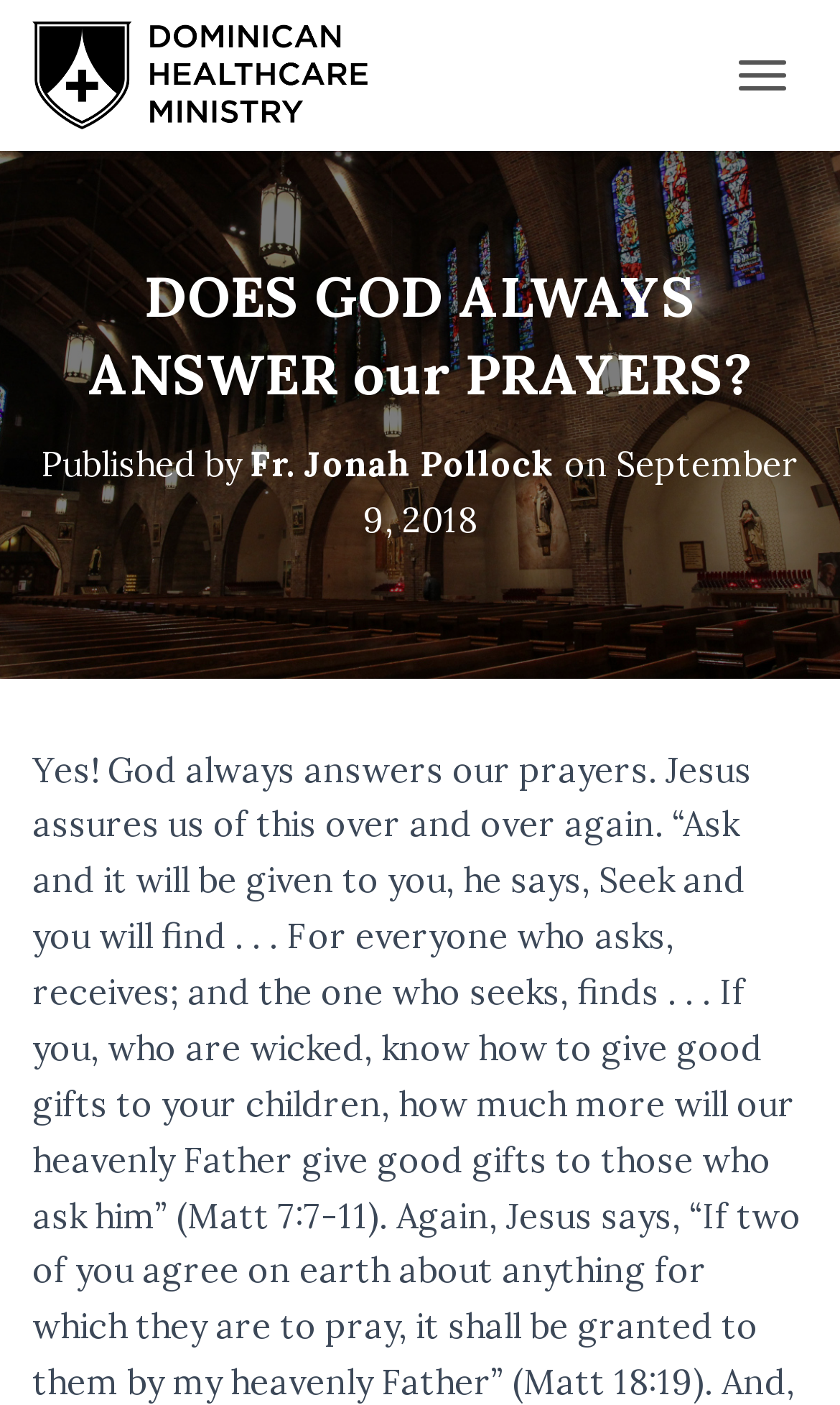Generate the main heading text from the webpage.

DOES GOD ALWAYS ANSWER our PRAYERS?